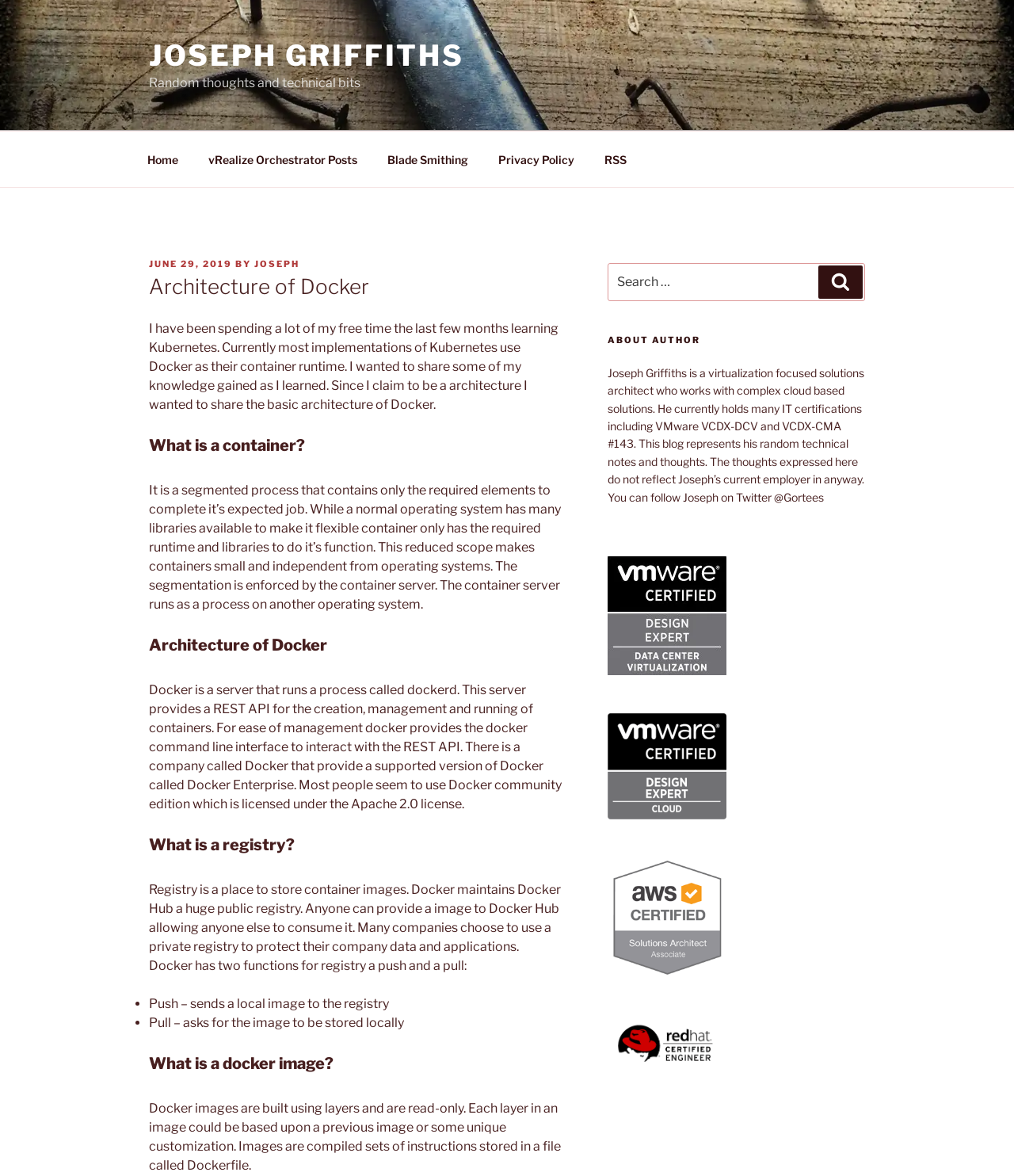Please specify the bounding box coordinates of the clickable section necessary to execute the following command: "Search for something".

[0.599, 0.224, 0.853, 0.256]